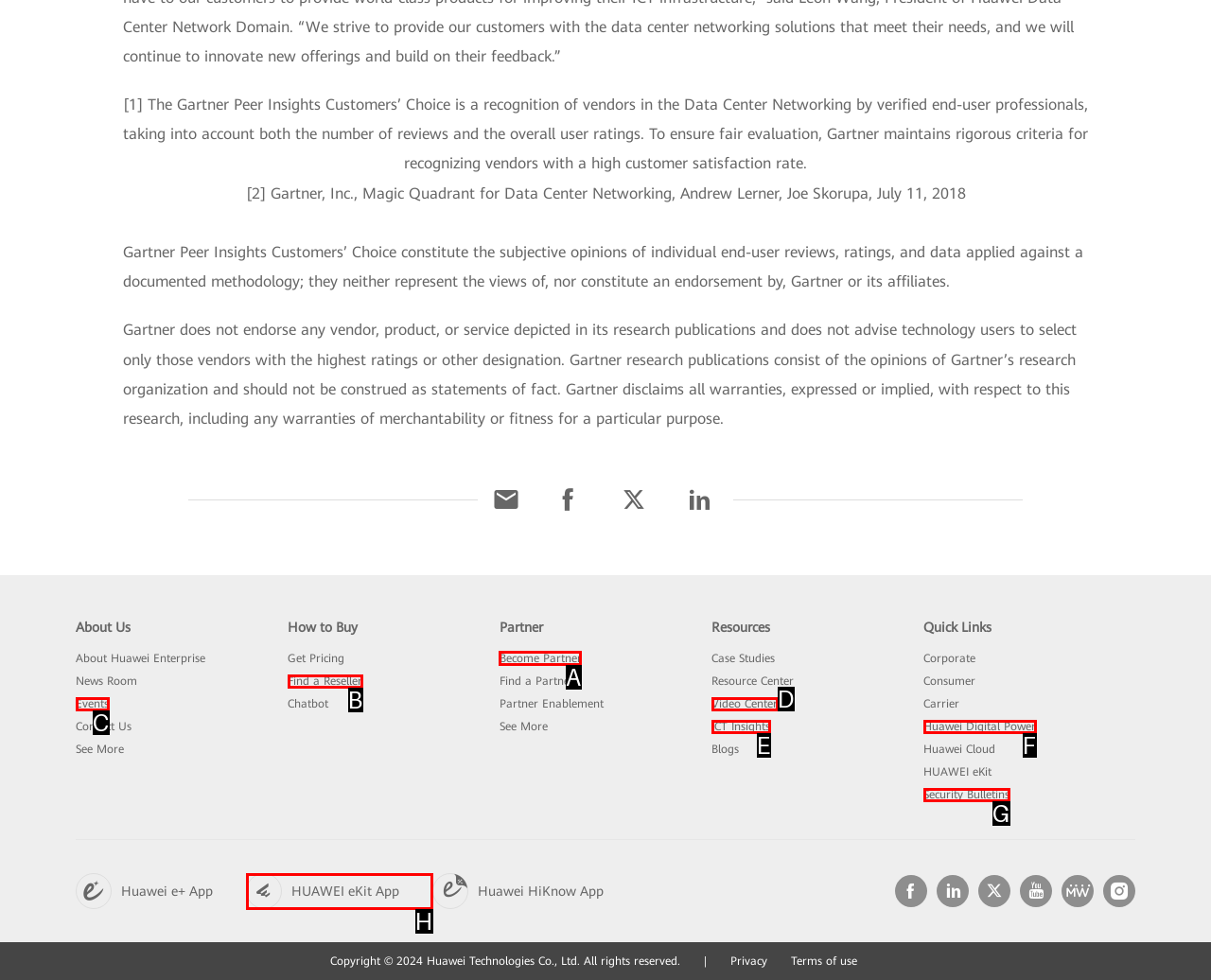Show which HTML element I need to click to perform this task: Search for something Answer with the letter of the correct choice.

None